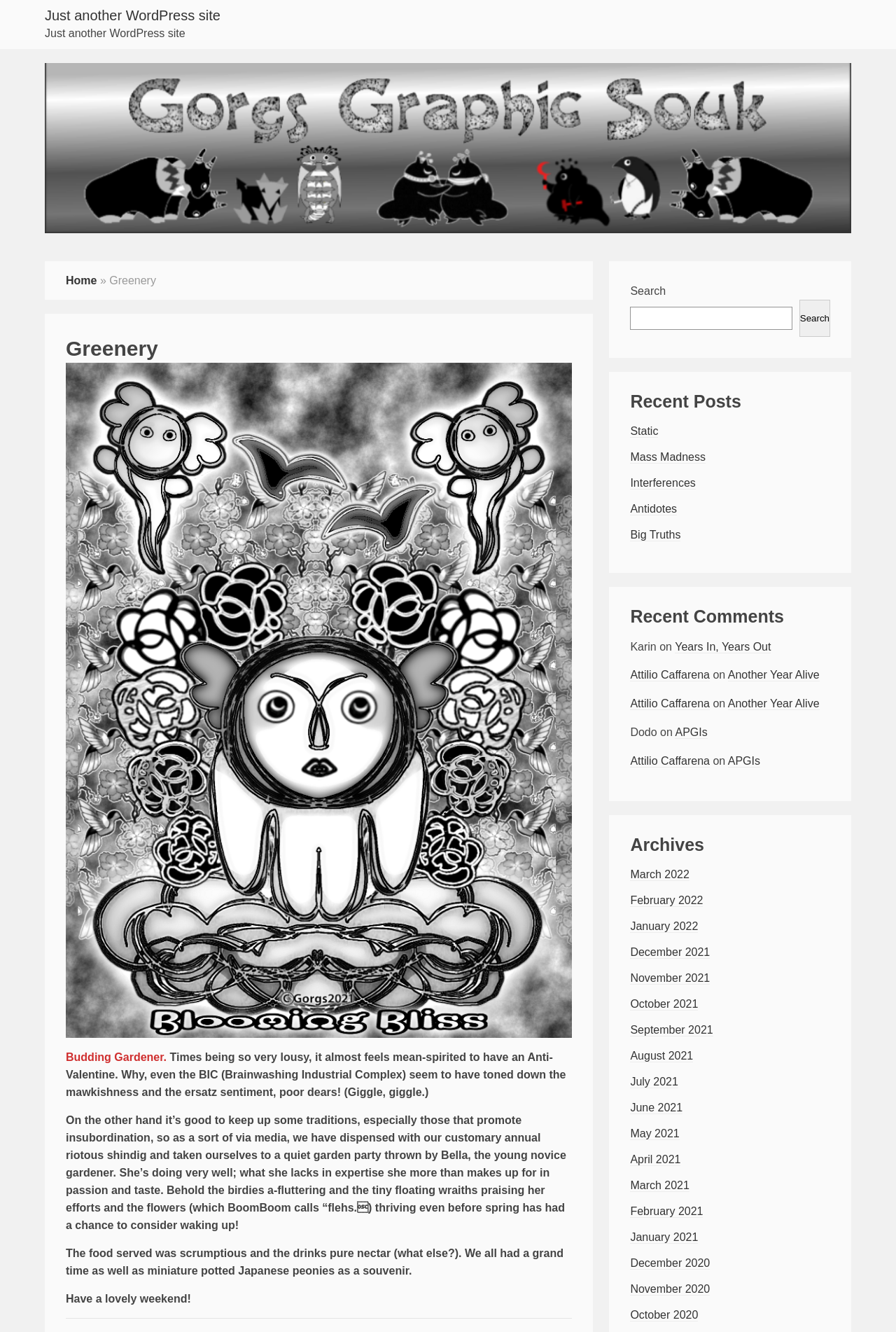Using the element description: "APGIs", determine the bounding box coordinates for the specified UI element. The coordinates should be four float numbers between 0 and 1, [left, top, right, bottom].

[0.753, 0.545, 0.79, 0.555]